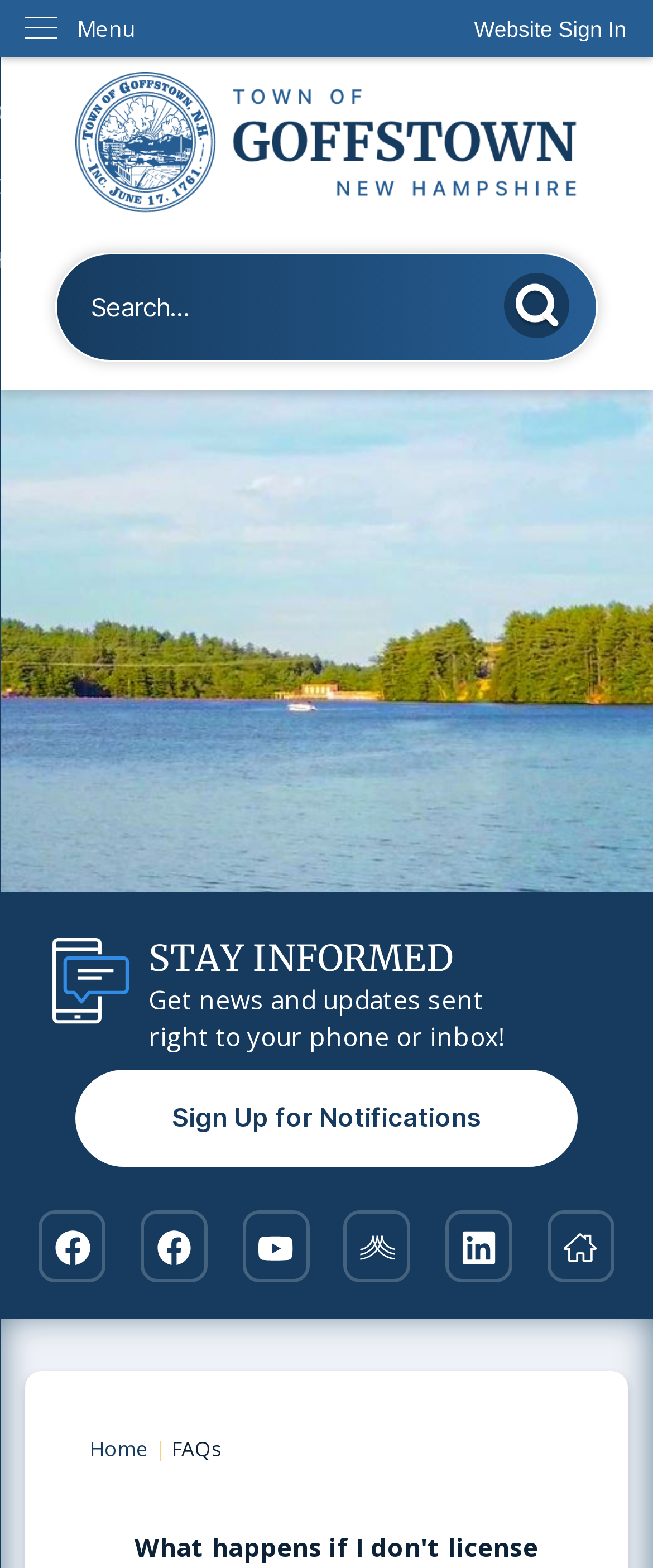Please locate the bounding box coordinates of the element's region that needs to be clicked to follow the instruction: "Open Facebook page". The bounding box coordinates should be provided as four float numbers between 0 and 1, i.e., [left, top, right, bottom].

[0.084, 0.782, 0.138, 0.807]